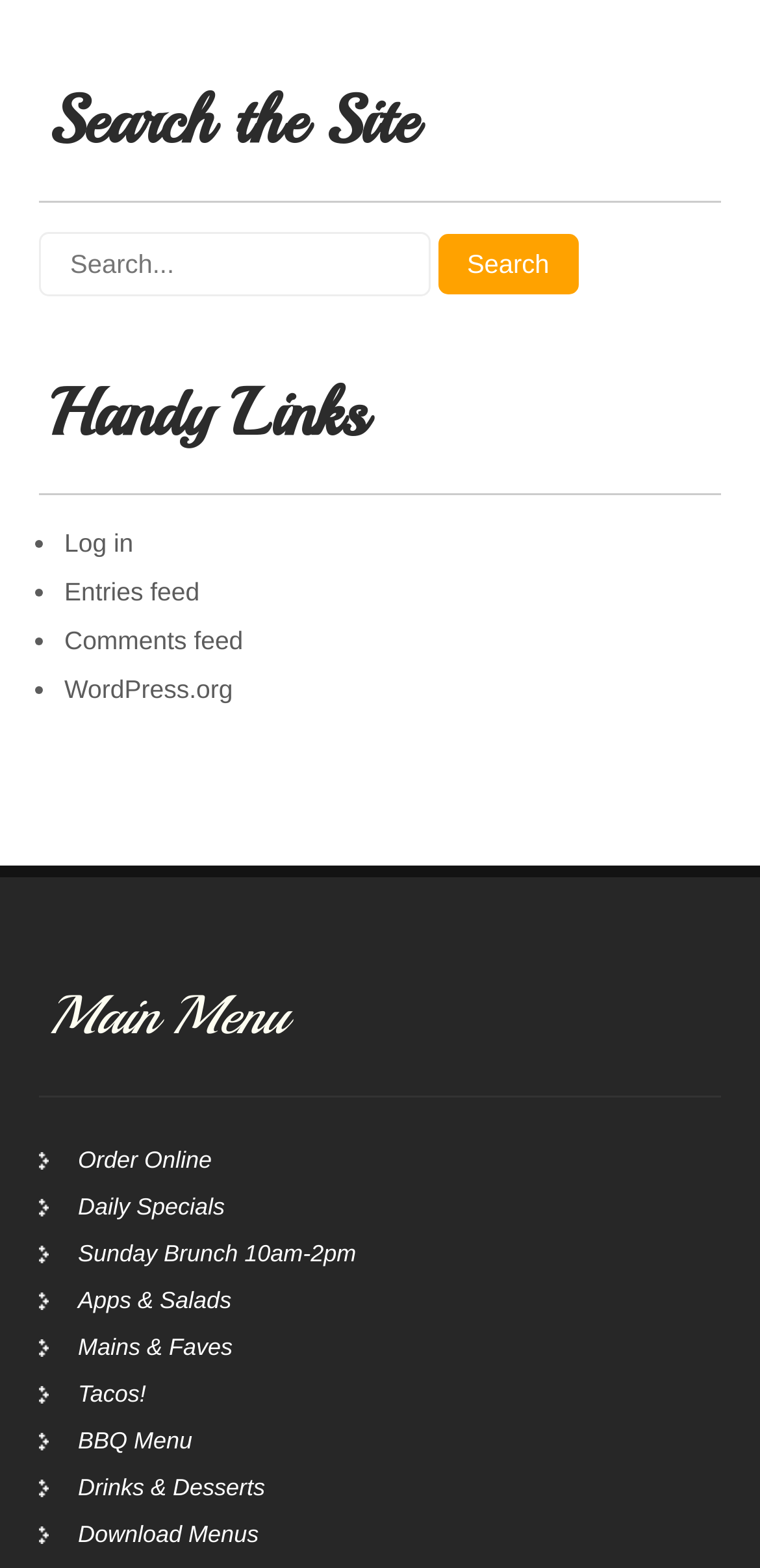From the webpage screenshot, identify the region described by Tacos!. Provide the bounding box coordinates as (top-left x, top-left y, bottom-right x, bottom-right y), with each value being a floating point number between 0 and 1.

[0.051, 0.88, 0.192, 0.898]